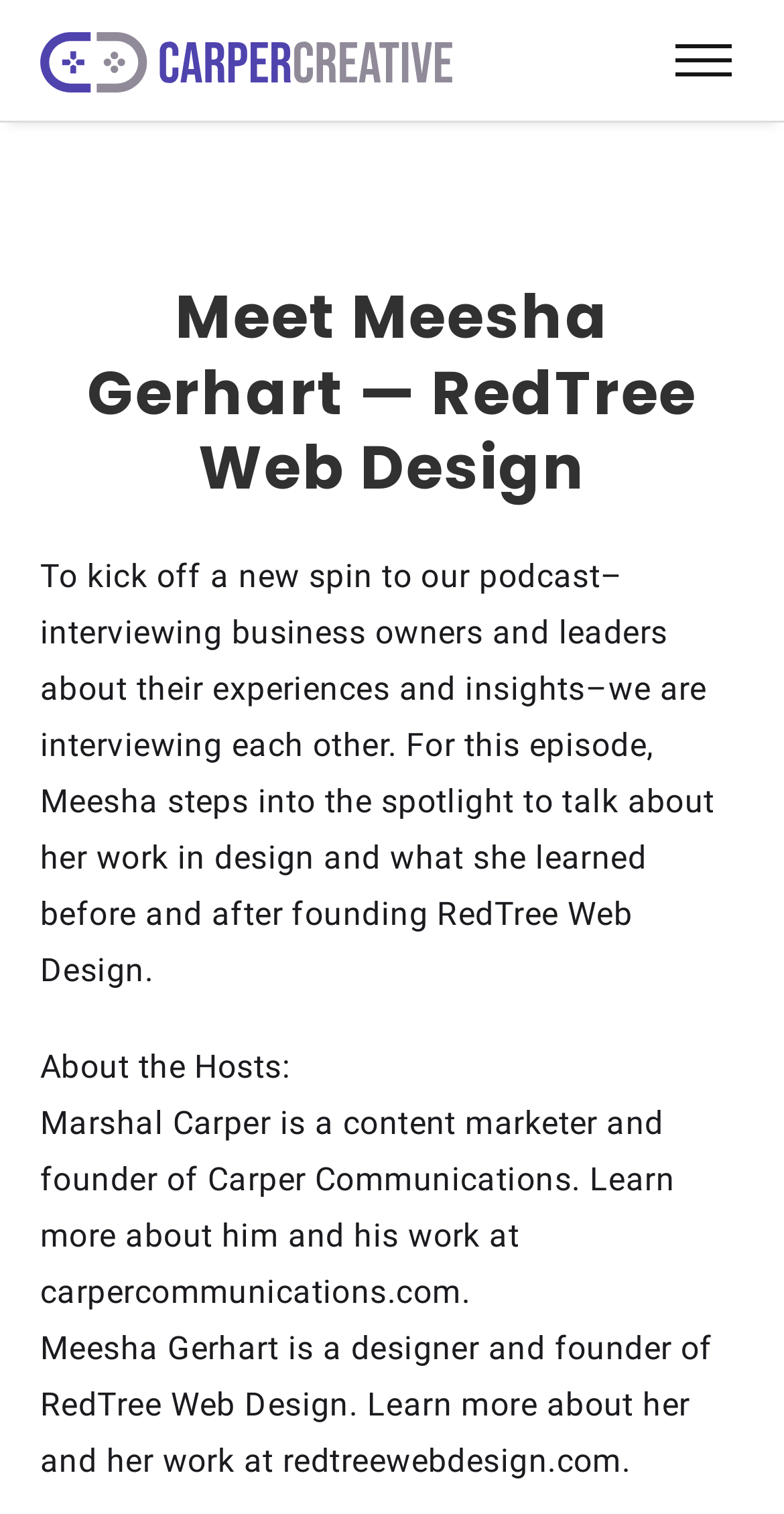What is the profession of Meesha Gerhart?
Provide a thorough and detailed answer to the question.

The answer can be found in the StaticText element with the text 'Meesha Gerhart is a designer and founder of RedTree Web Design. Learn more about her and her work at redtreewebdesign.com.'